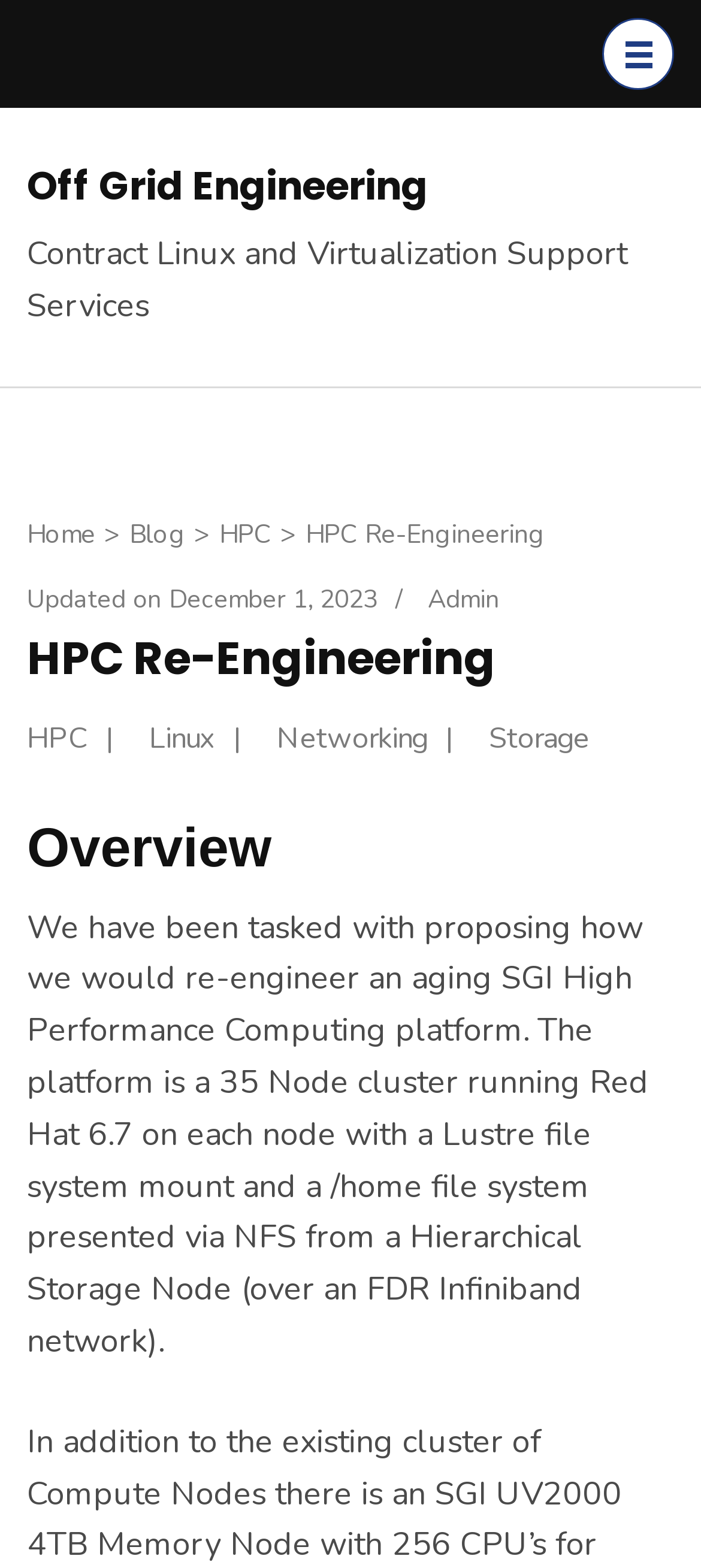Please give a concise answer to this question using a single word or phrase: 
What is the date of the last update?

December 1, 2023